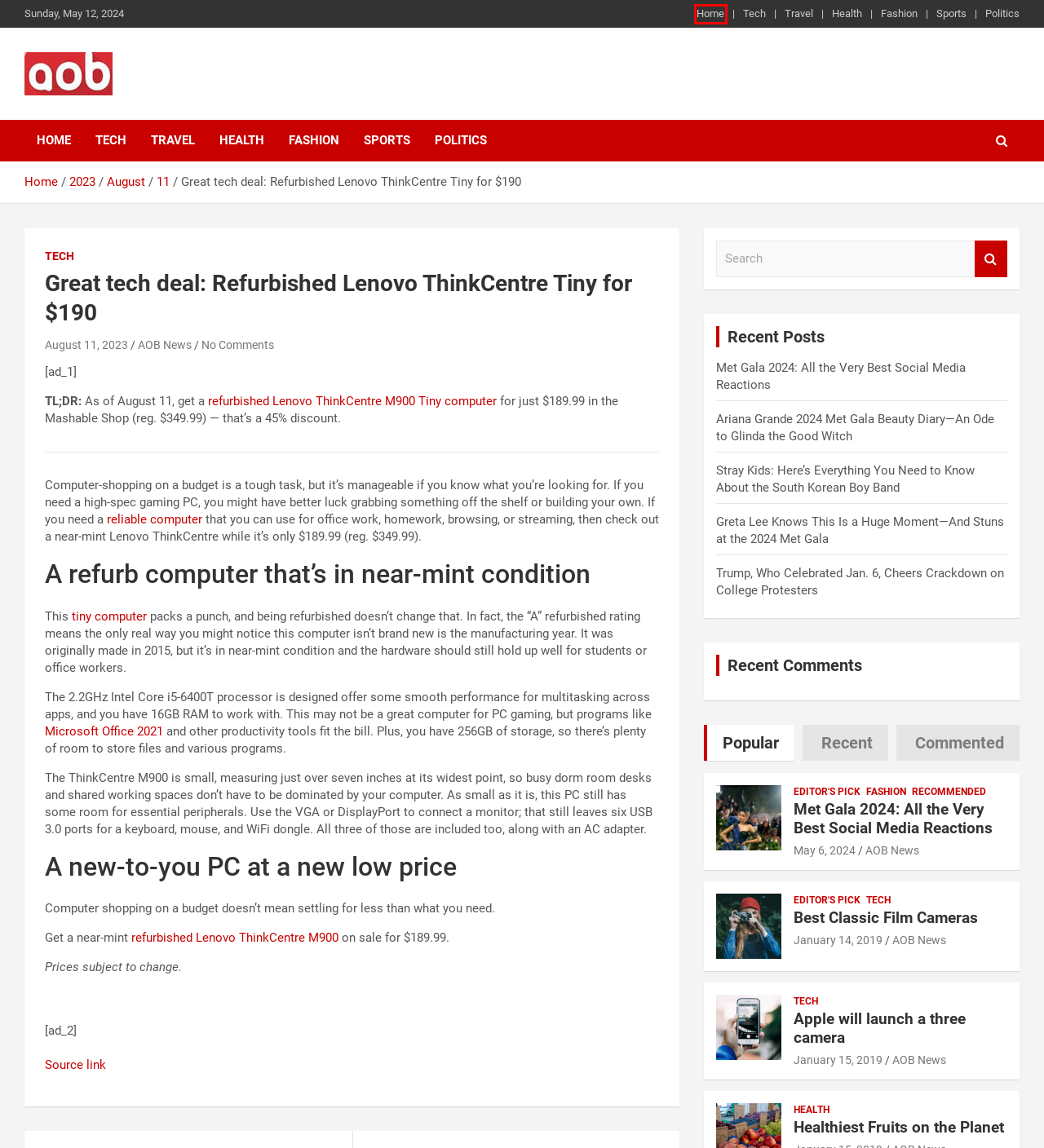A screenshot of a webpage is given, featuring a red bounding box around a UI element. Please choose the webpage description that best aligns with the new webpage after clicking the element in the bounding box. These are the descriptions:
A. Healthiest Fruits on the Planet – AOB News
B. Stray Kids: Here’s Everything You Need to Know About the South Korean Boy Band – AOB News
C. Greta Lee Knows This Is a Huge Moment—And Stuns at the 2024 Met Gala – AOB News
D. AOB News – Your Voice
E. Fashion – AOB News
F. Apple will launch a three camera – AOB News
G. Ariana Grande 2024 Met Gala Beauty Diary—An Ode to Glinda the Good Witch – AOB News
H. Tech – AOB News

D